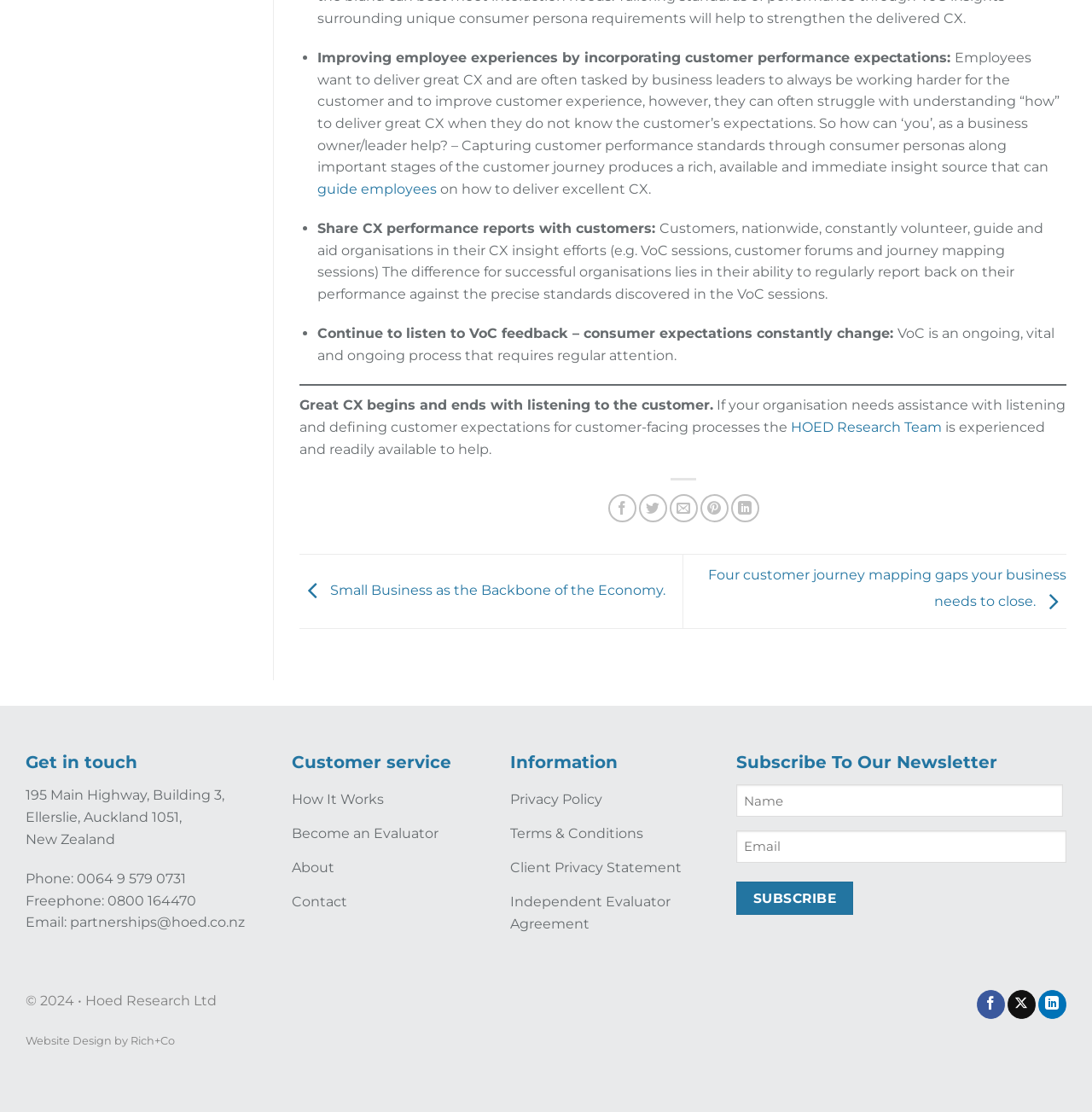What is the main topic of this webpage?
Based on the image, answer the question in a detailed manner.

Based on the content of the webpage, it appears to be discussing ways to improve customer experience, including capturing customer performance standards and sharing CX performance reports with customers.